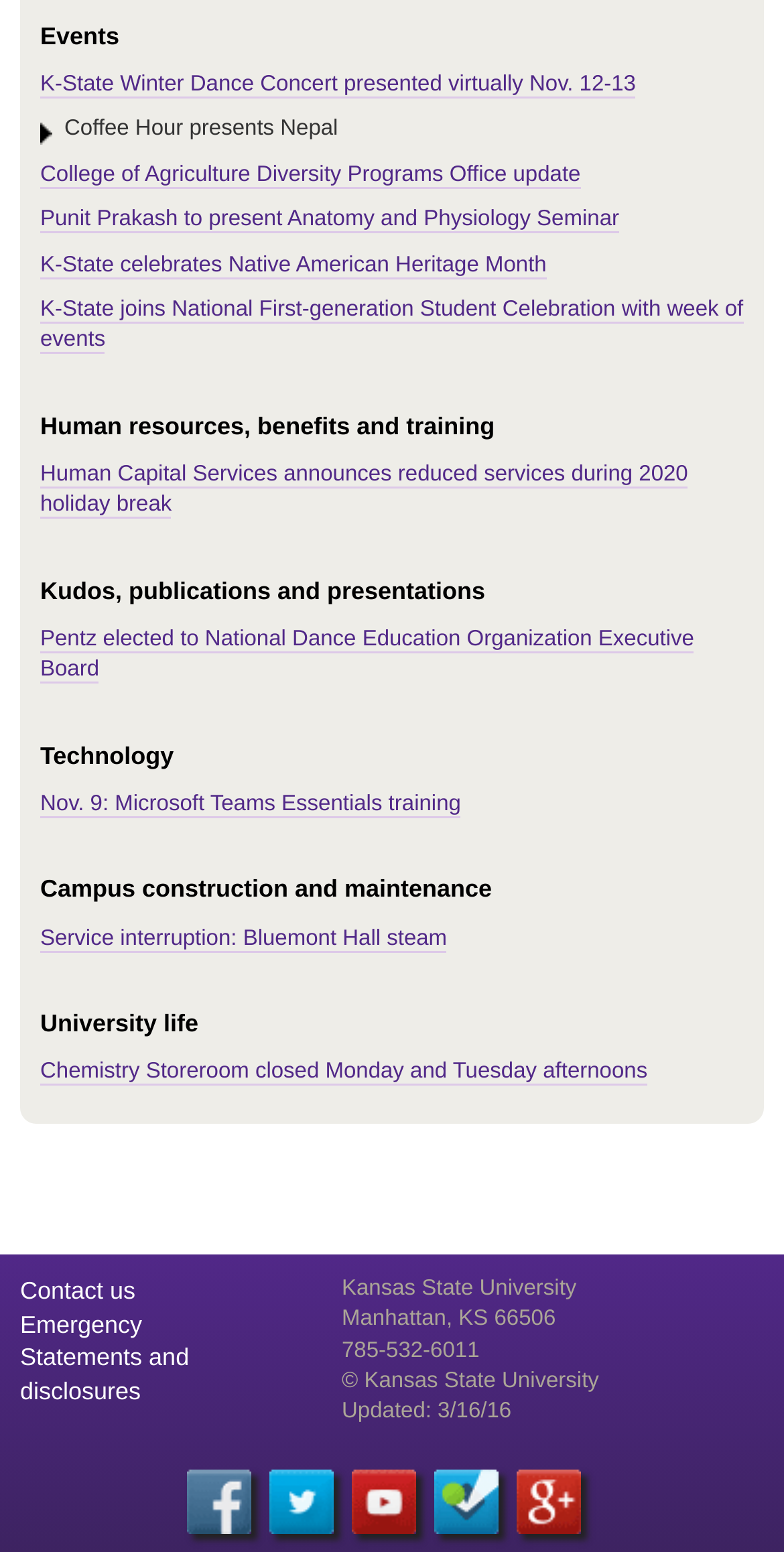Bounding box coordinates are specified in the format (top-left x, top-left y, bottom-right x, bottom-right y). All values are floating point numbers bounded between 0 and 1. Please provide the bounding box coordinate of the region this sentence describes: © Kansas State University

[0.436, 0.882, 0.764, 0.898]